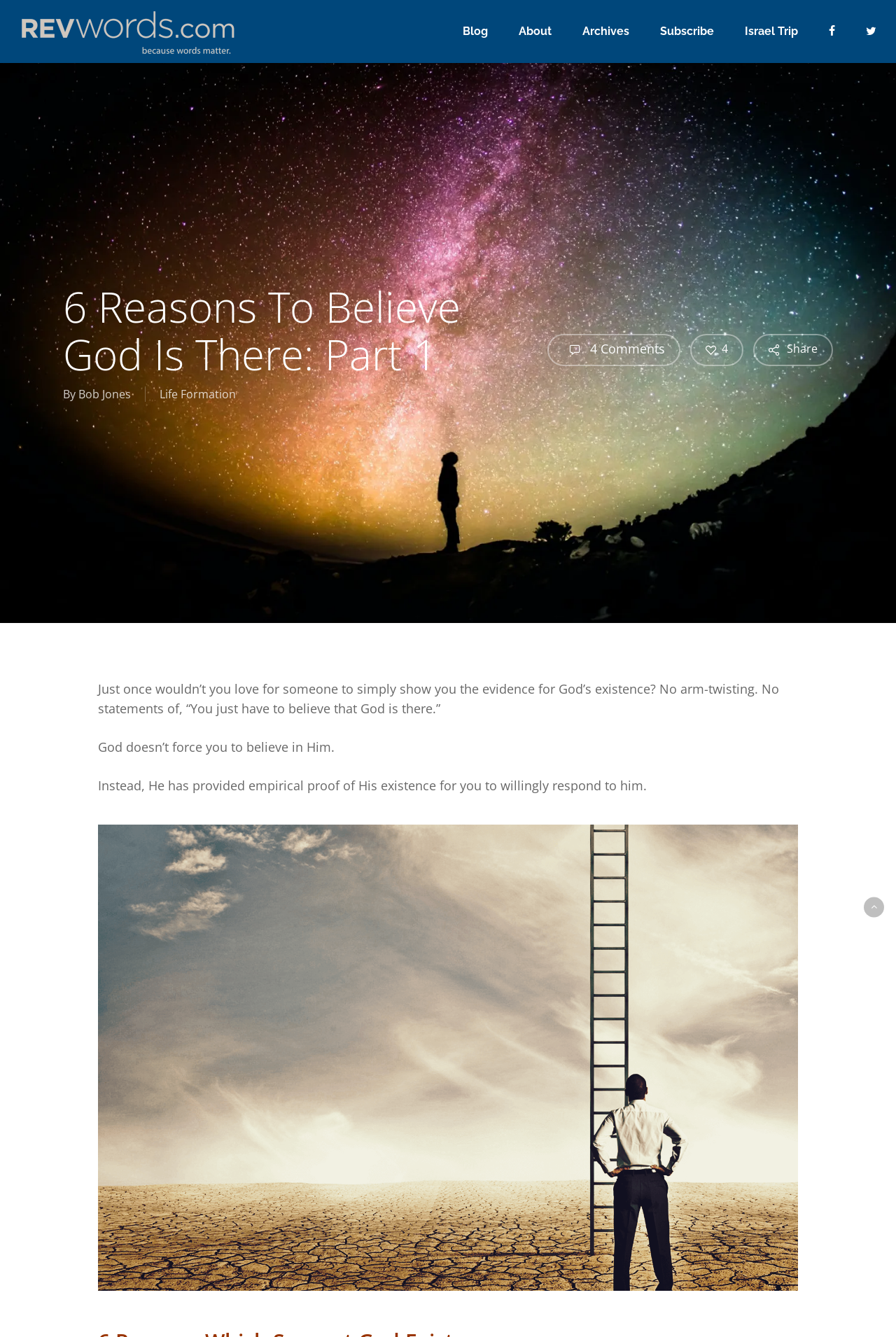What is the purpose of God's existence proof?
Answer with a single word or phrase, using the screenshot for reference.

To willingly respond to Him